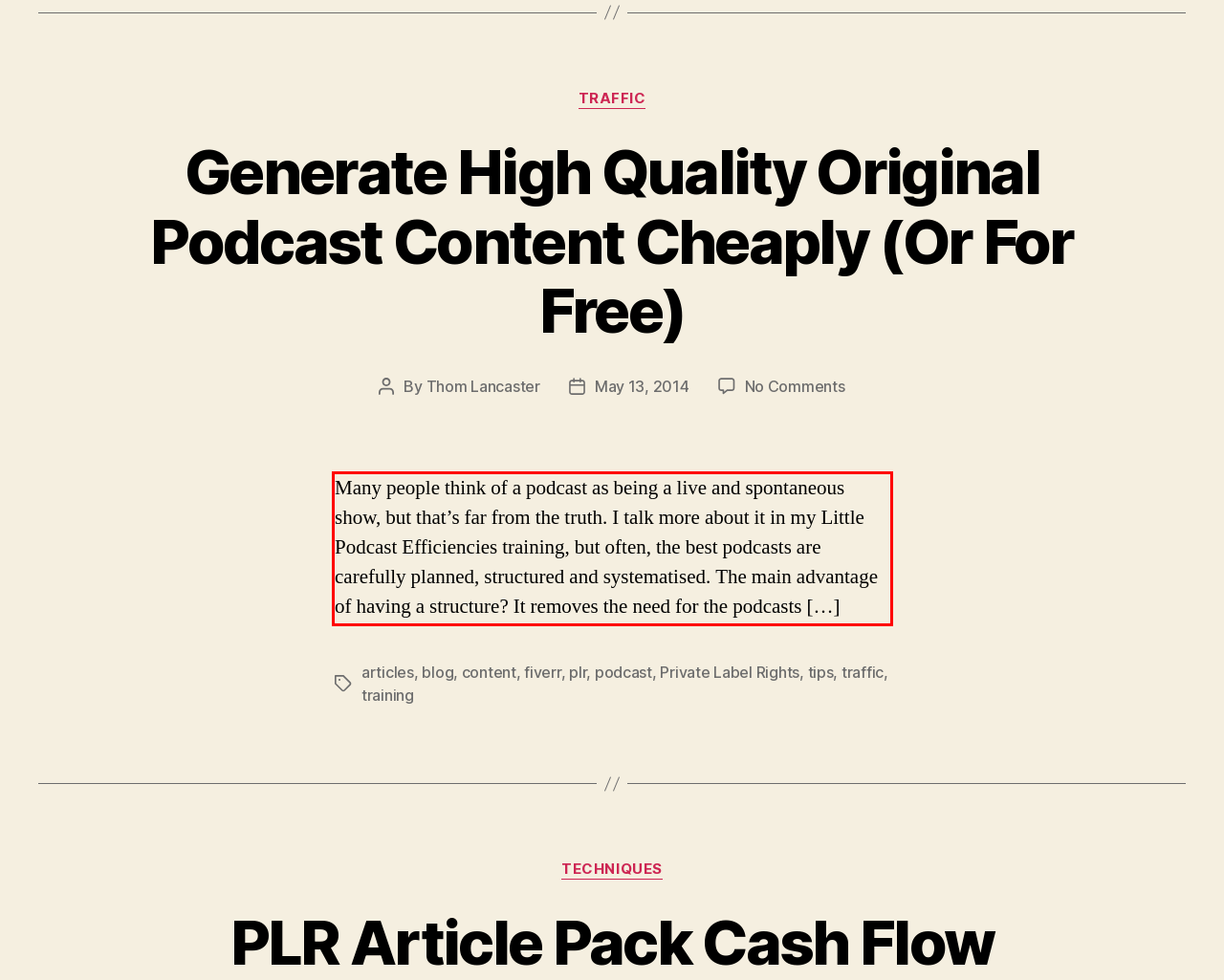You have a webpage screenshot with a red rectangle surrounding a UI element. Extract the text content from within this red bounding box.

Many people think of a podcast as being a live and spontaneous show, but that’s far from the truth. I talk more about it in my Little Podcast Efficiencies training, but often, the best podcasts are carefully planned, structured and systematised. The main advantage of having a structure? It removes the need for the podcasts […]